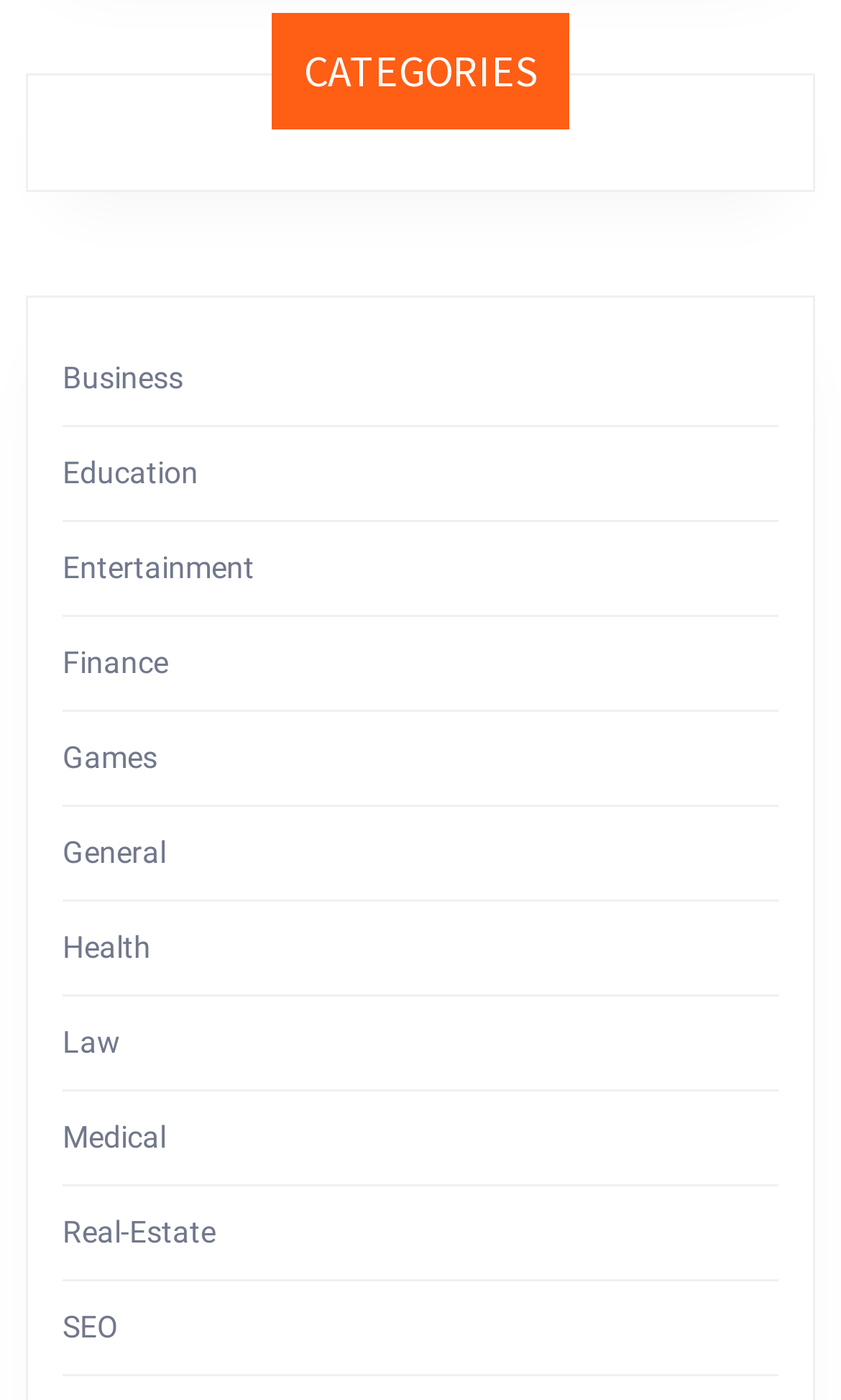Analyze the image and give a detailed response to the question:
Are the categories listed in alphabetical order?

I analyzed the list of categories and found that they are listed in alphabetical order, from Business to SEO.